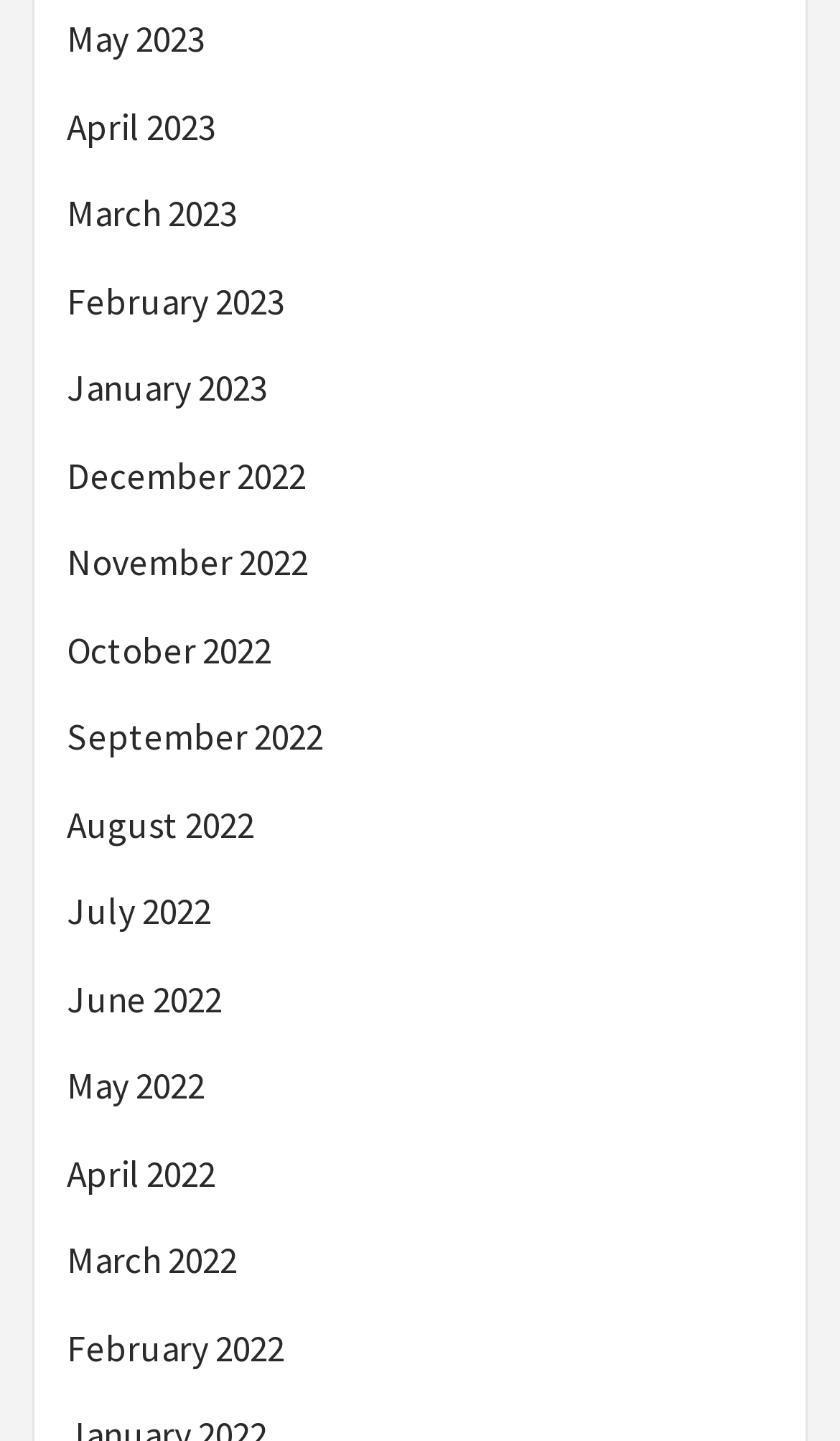Locate the bounding box coordinates of the area you need to click to fulfill this instruction: 'visit KIPIC's Twitter page'. The coordinates must be in the form of four float numbers ranging from 0 to 1: [left, top, right, bottom].

None